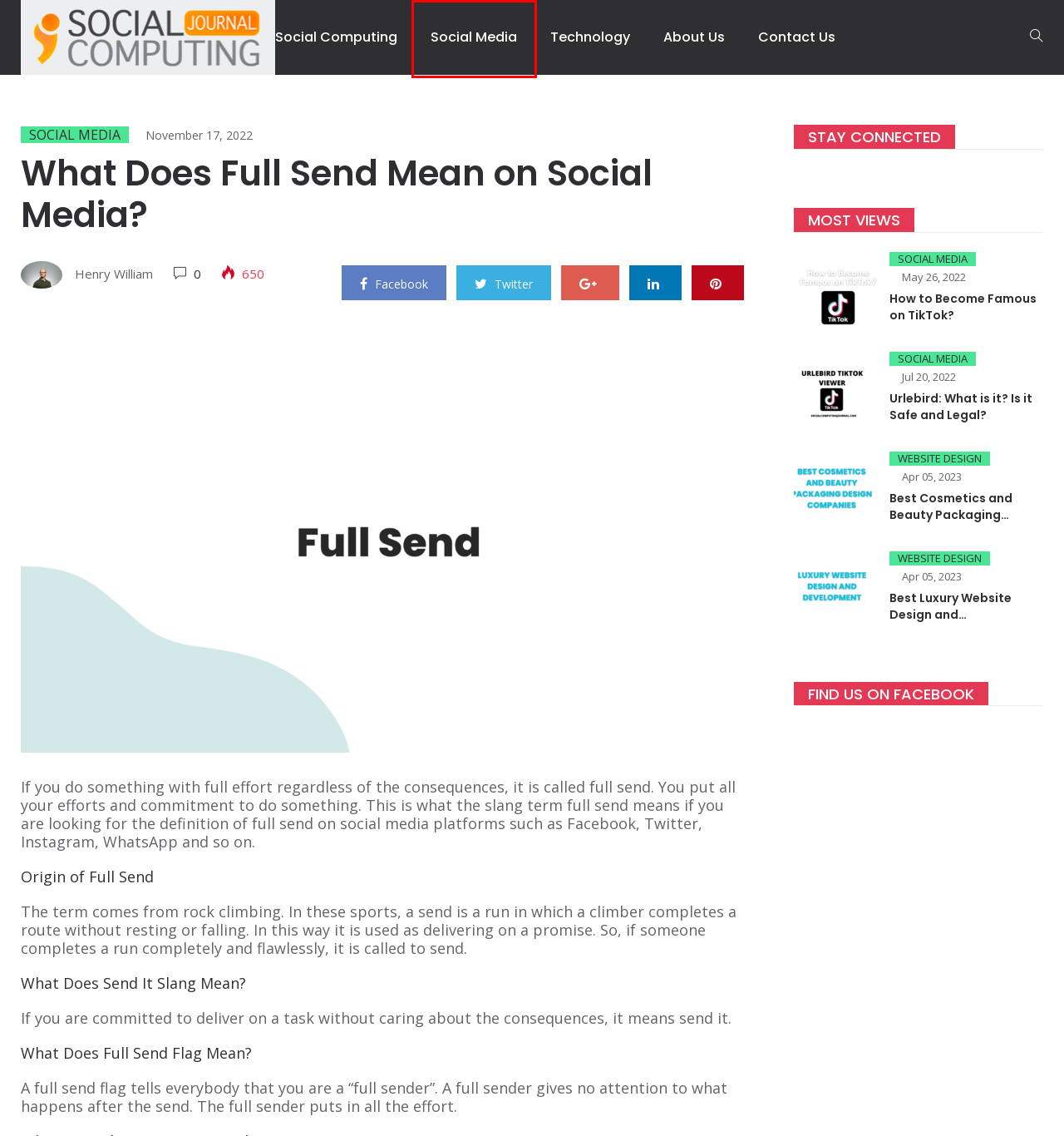You are provided a screenshot of a webpage featuring a red bounding box around a UI element. Choose the webpage description that most accurately represents the new webpage after clicking the element within the red bounding box. Here are the candidates:
A. How to Become Famous on TikTok? - SCJ
B. About Us - SCJ
C. Social Computing Archives - SCJ
D. Social Media Archives - SCJ
E. Website Design Archives - SCJ
F. Urlebird: What is it? Is it Safe and Legal? - SCJ
G. Social Computing Journal (SCJ)
H. Contact Us - SCJ

D